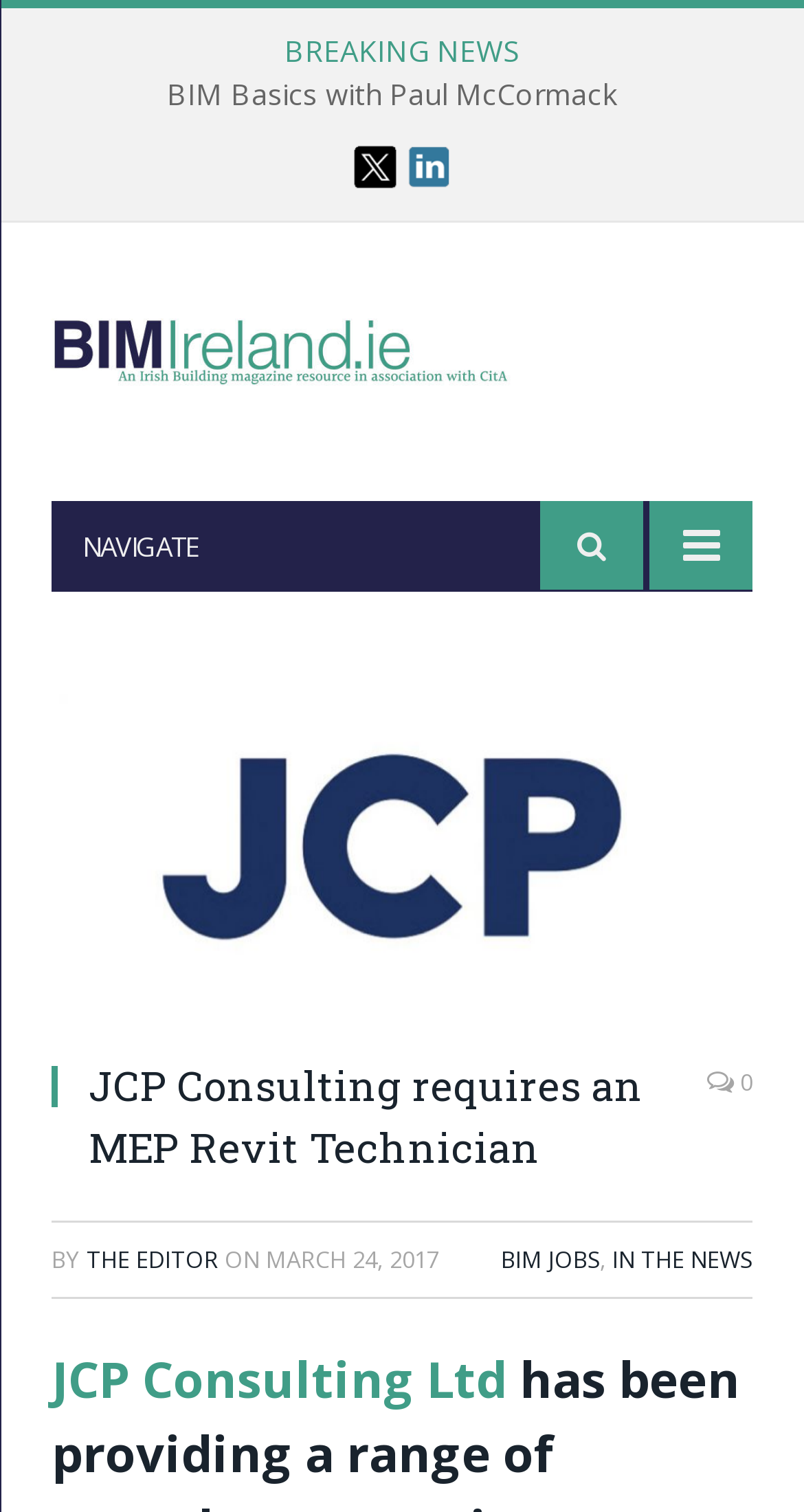Utilize the details in the image to thoroughly answer the following question: How many social media links are present on the webpage?

The answer can be found by examining the links section of the webpage. There are two social media links, one for Twitter and one for LinkedIn, which can be found in the top-right section of the webpage.